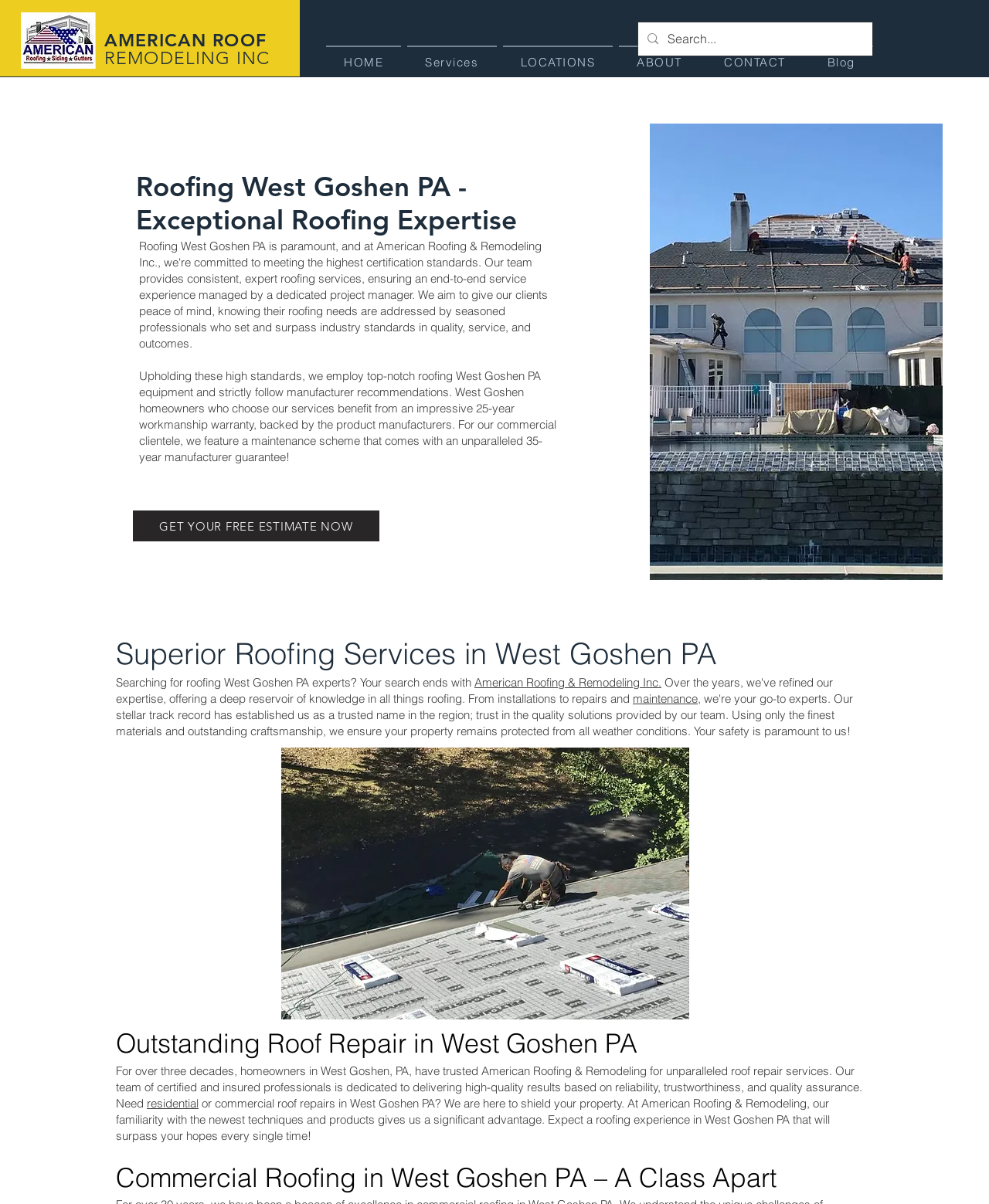Please identify the bounding box coordinates of the clickable element to fulfill the following instruction: "Search for something". The coordinates should be four float numbers between 0 and 1, i.e., [left, top, right, bottom].

[0.675, 0.019, 0.849, 0.046]